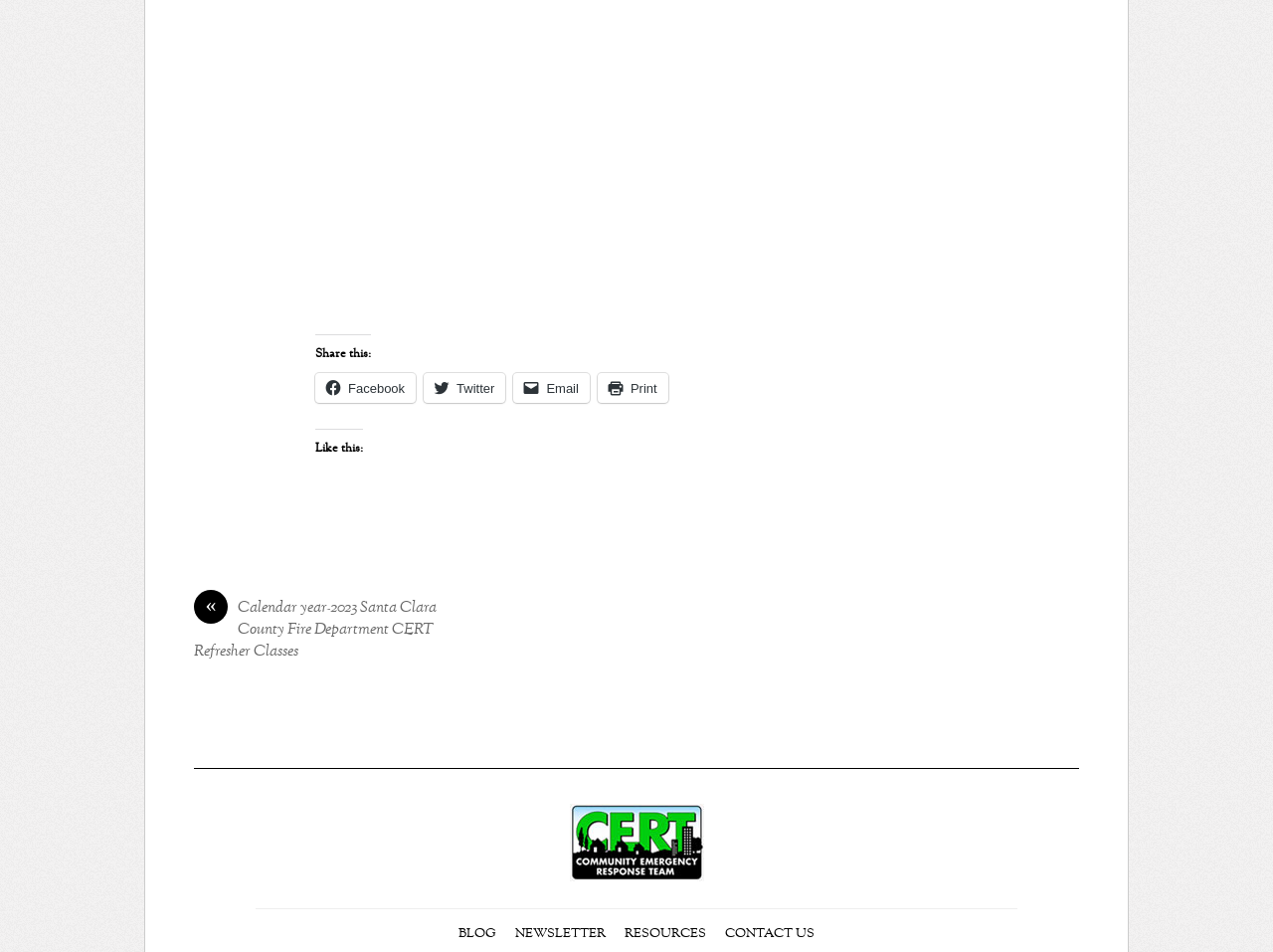Reply to the question with a single word or phrase:
What are the main sections of the webpage?

Blog, Newsletter, Resources, Contact Us